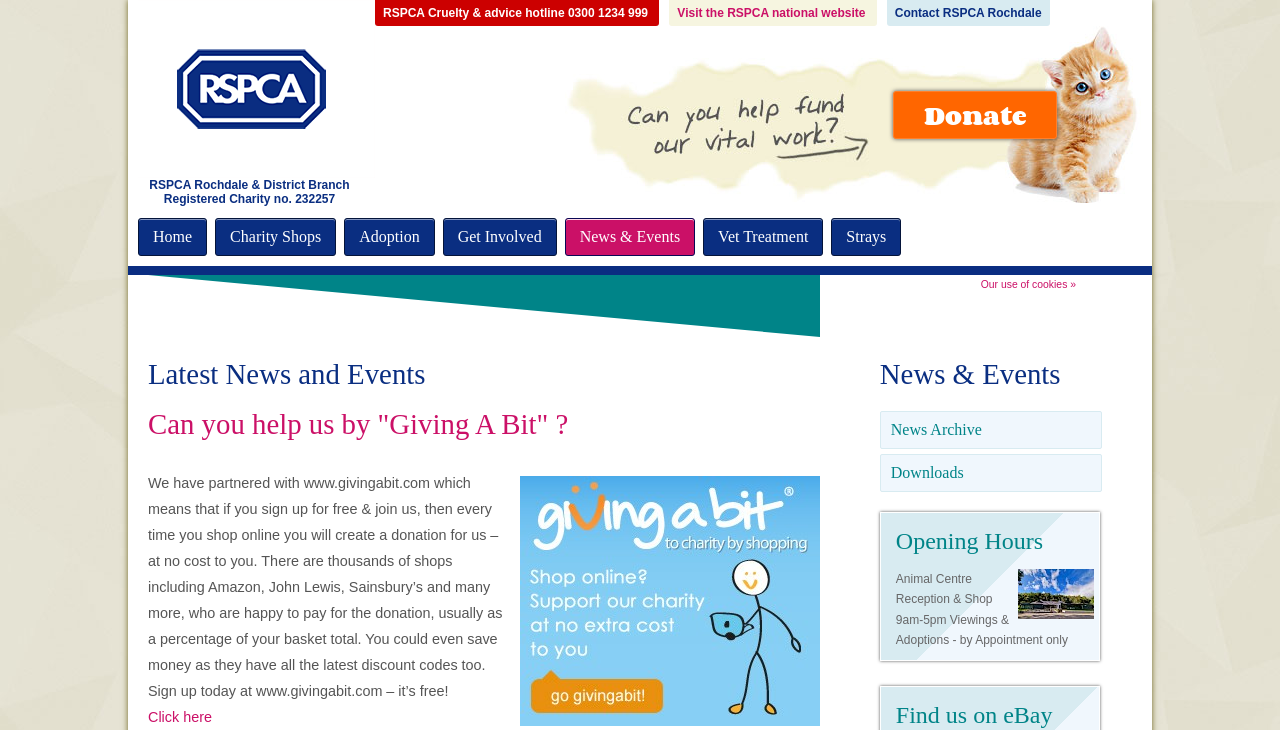Pinpoint the bounding box coordinates of the clickable element to carry out the following instruction: "Donate to the charity."

[0.698, 0.125, 0.826, 0.19]